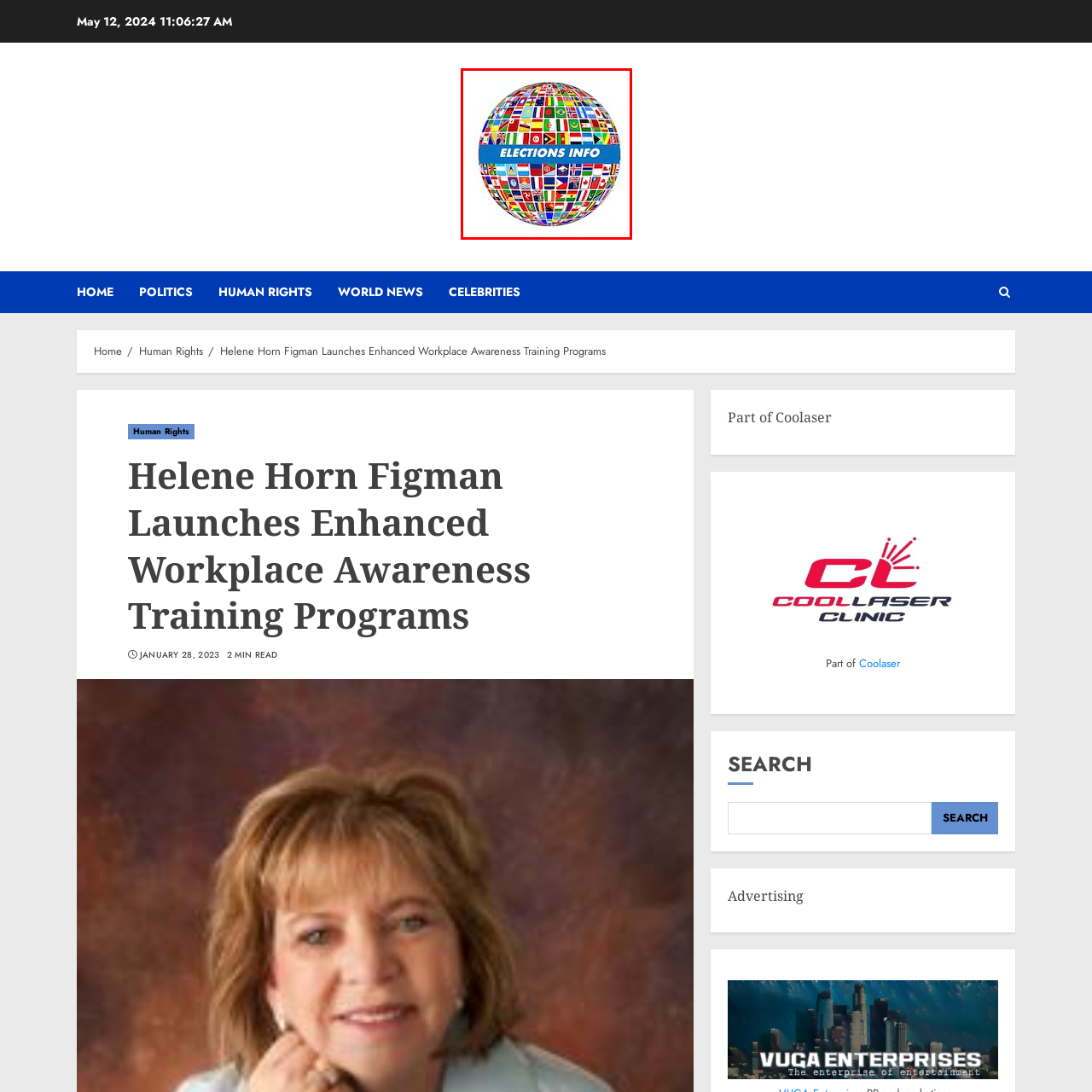Examine the portion of the image marked by the red rectangle, What do the flags in the image represent? Answer concisely using a single word or phrase.

Global diversity